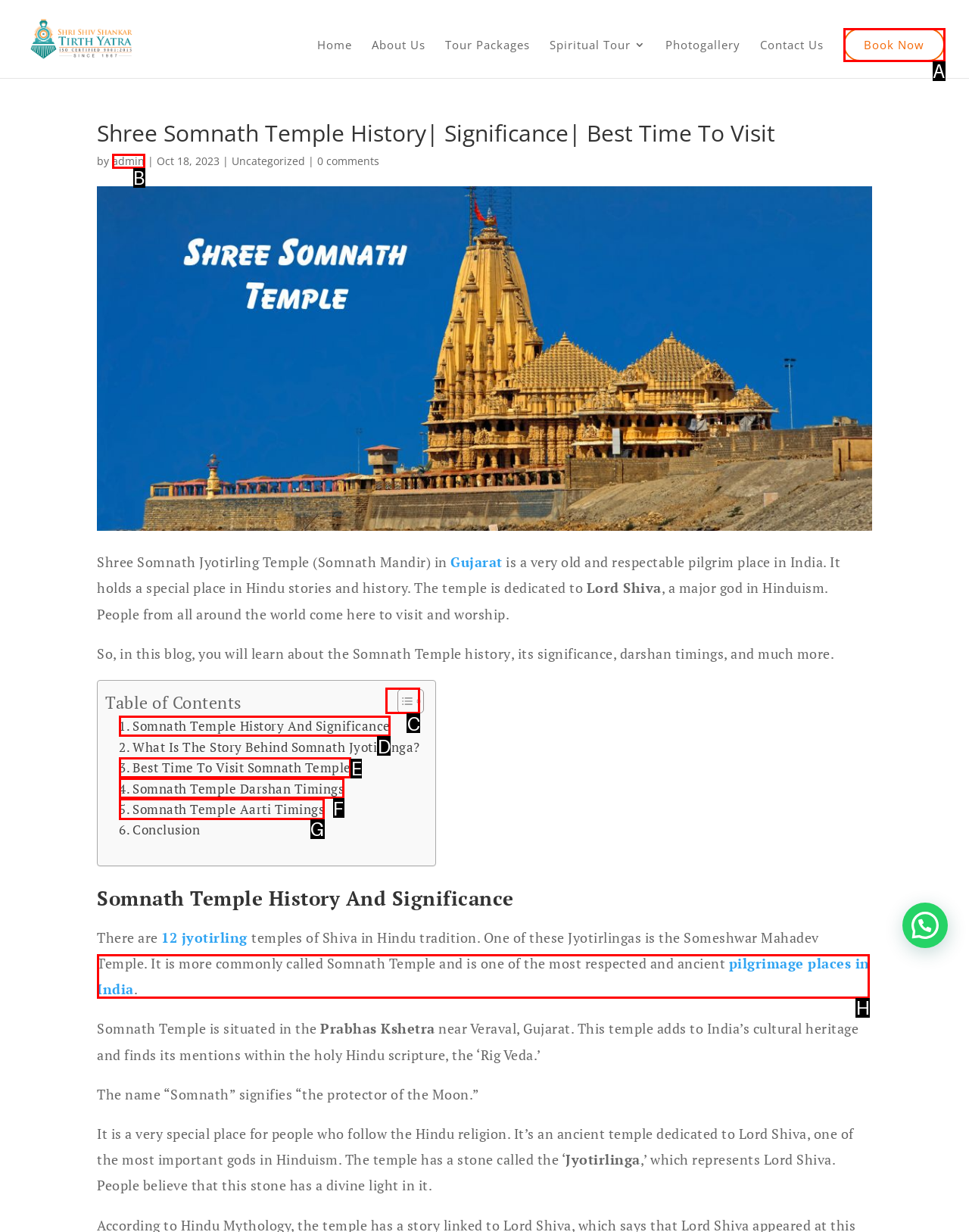Which UI element corresponds to this description: Toggle
Reply with the letter of the correct option.

C